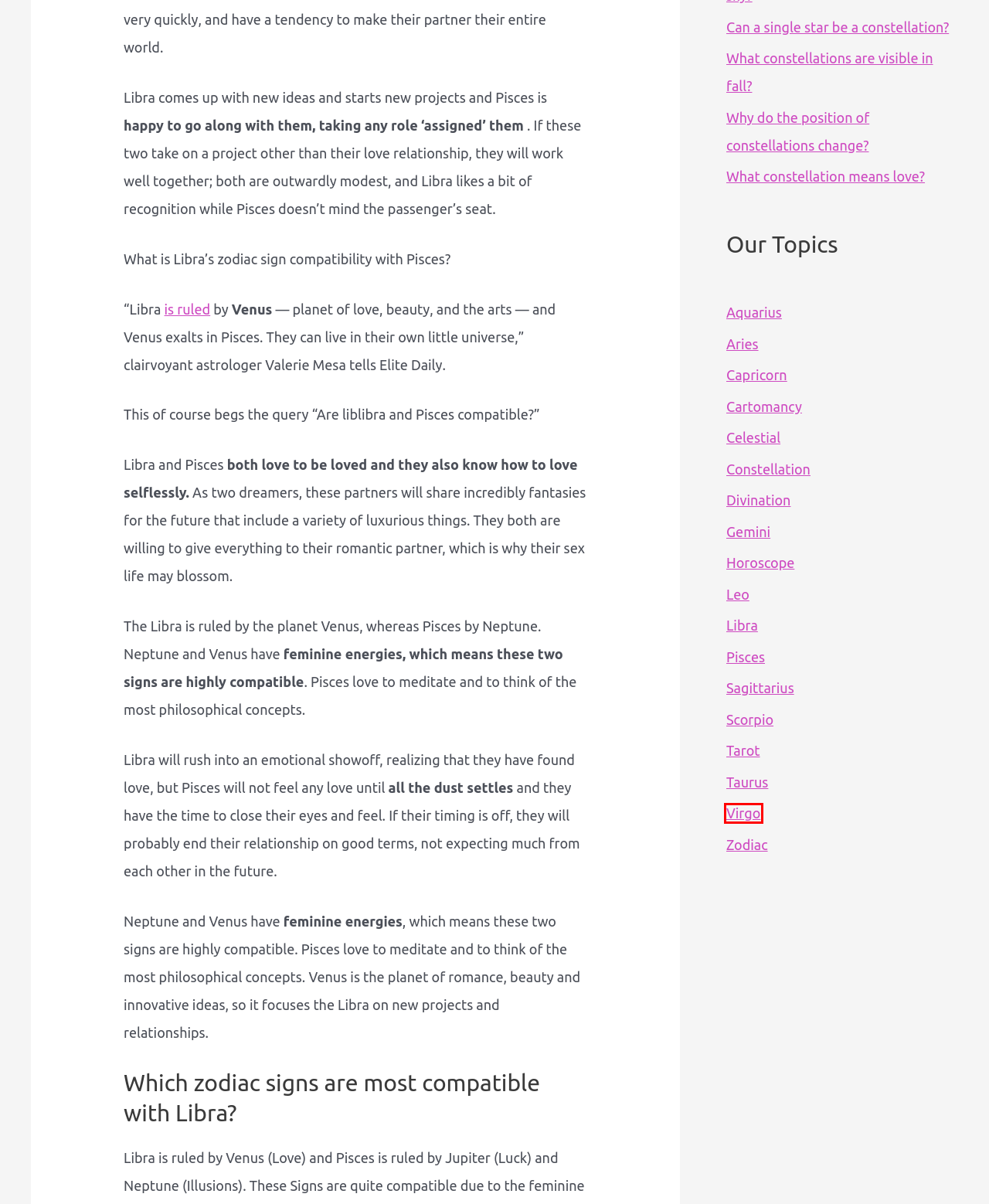Analyze the screenshot of a webpage that features a red rectangle bounding box. Pick the webpage description that best matches the new webpage you would see after clicking on the element within the red bounding box. Here are the candidates:
A. Horoscope - ThinkCelestial
B. Gemini - ThinkCelestial
C. Scorpio - ThinkCelestial
D. What constellation means love? - ThinkCelestial
E. Can a single star be a constellation? - ThinkCelestial
F. Taurus - ThinkCelestial
G. Virgo - ThinkCelestial
H. Pisces - ThinkCelestial

G